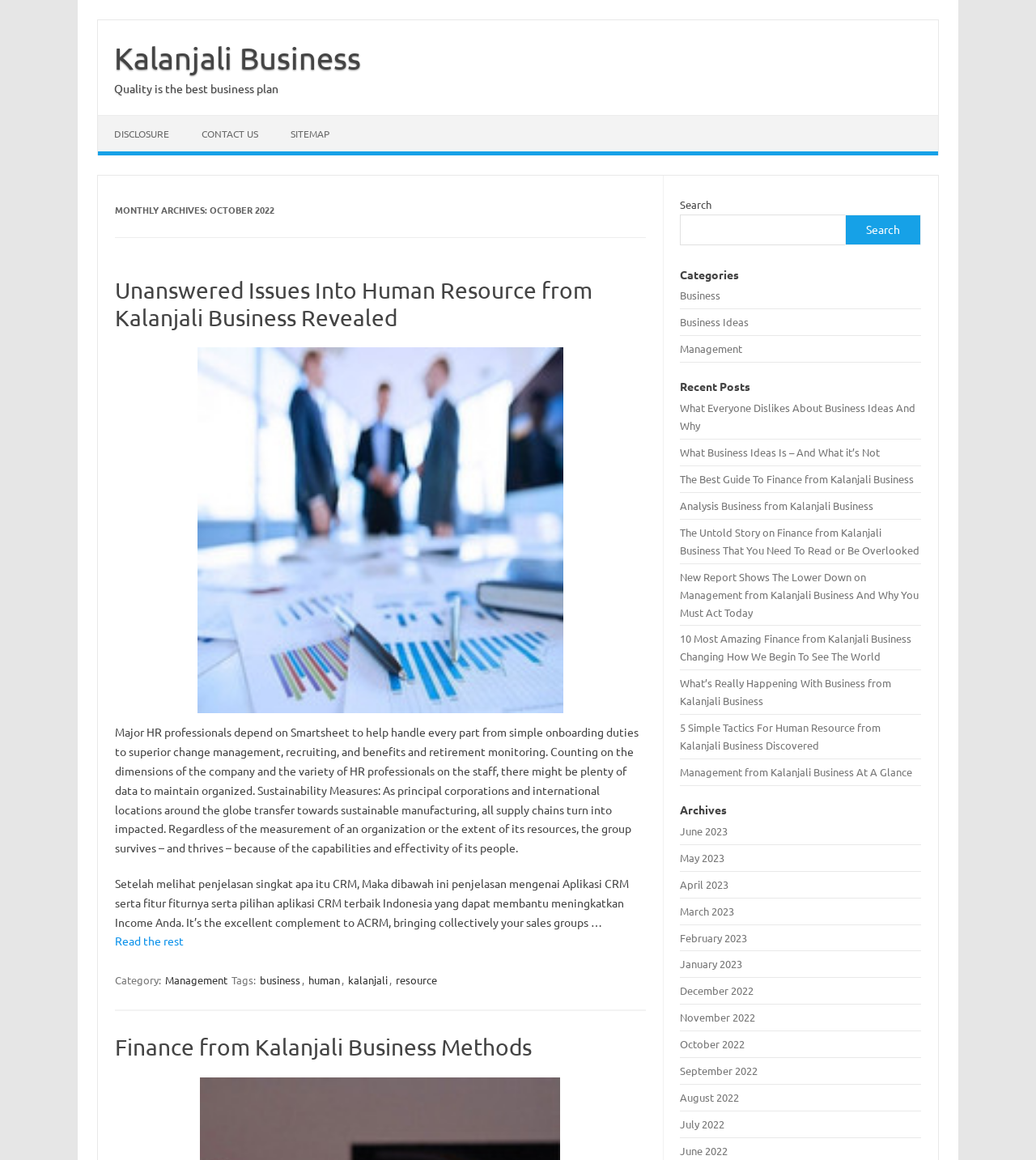Determine the bounding box coordinates for the area that needs to be clicked to fulfill this task: "Click the Home link". The coordinates must be given as four float numbers between 0 and 1, i.e., [left, top, right, bottom].

None